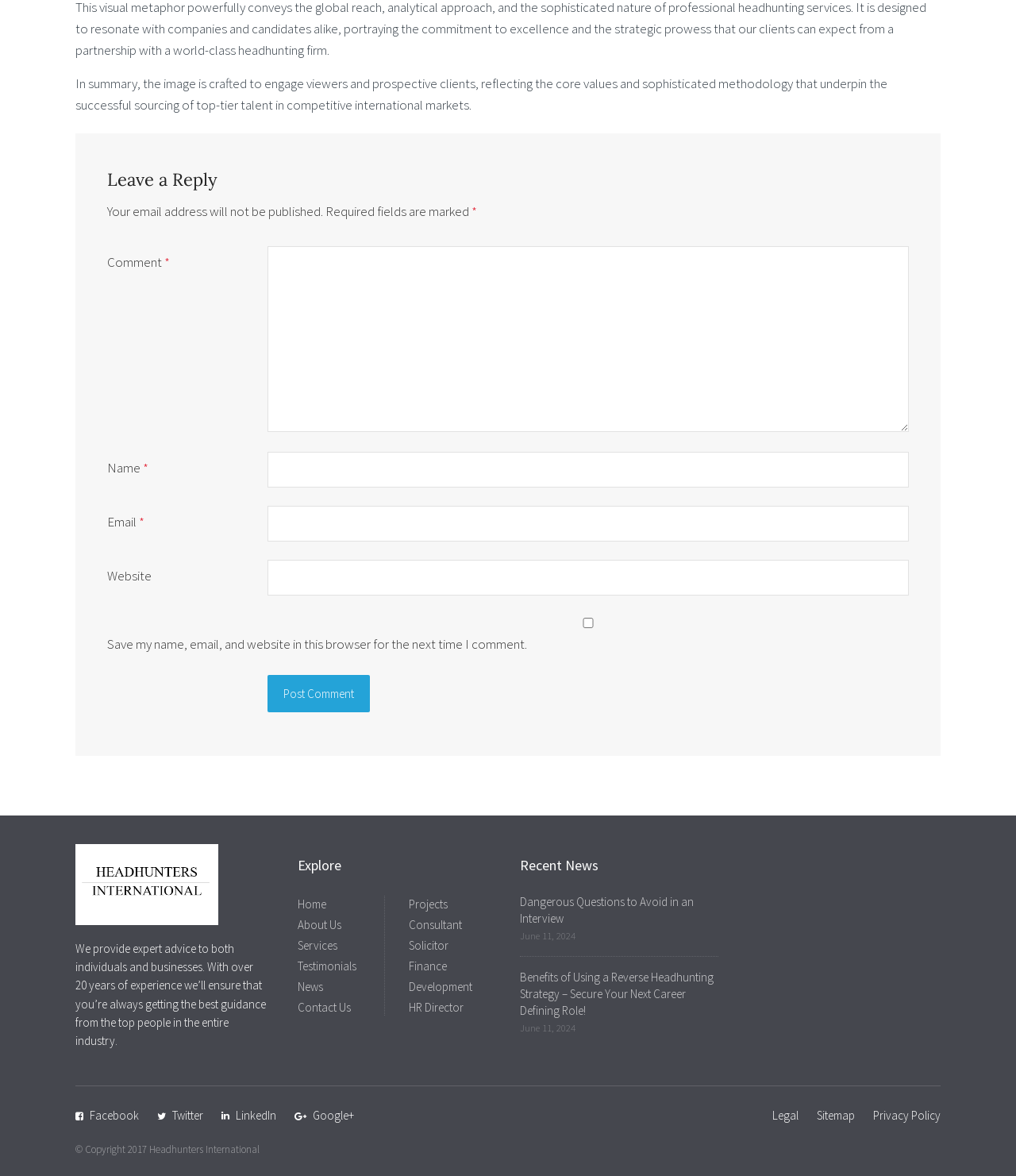Find the bounding box coordinates of the element to click in order to complete this instruction: "Visit the 'About Us' page". The bounding box coordinates must be four float numbers between 0 and 1, denoted as [left, top, right, bottom].

[0.293, 0.78, 0.336, 0.793]